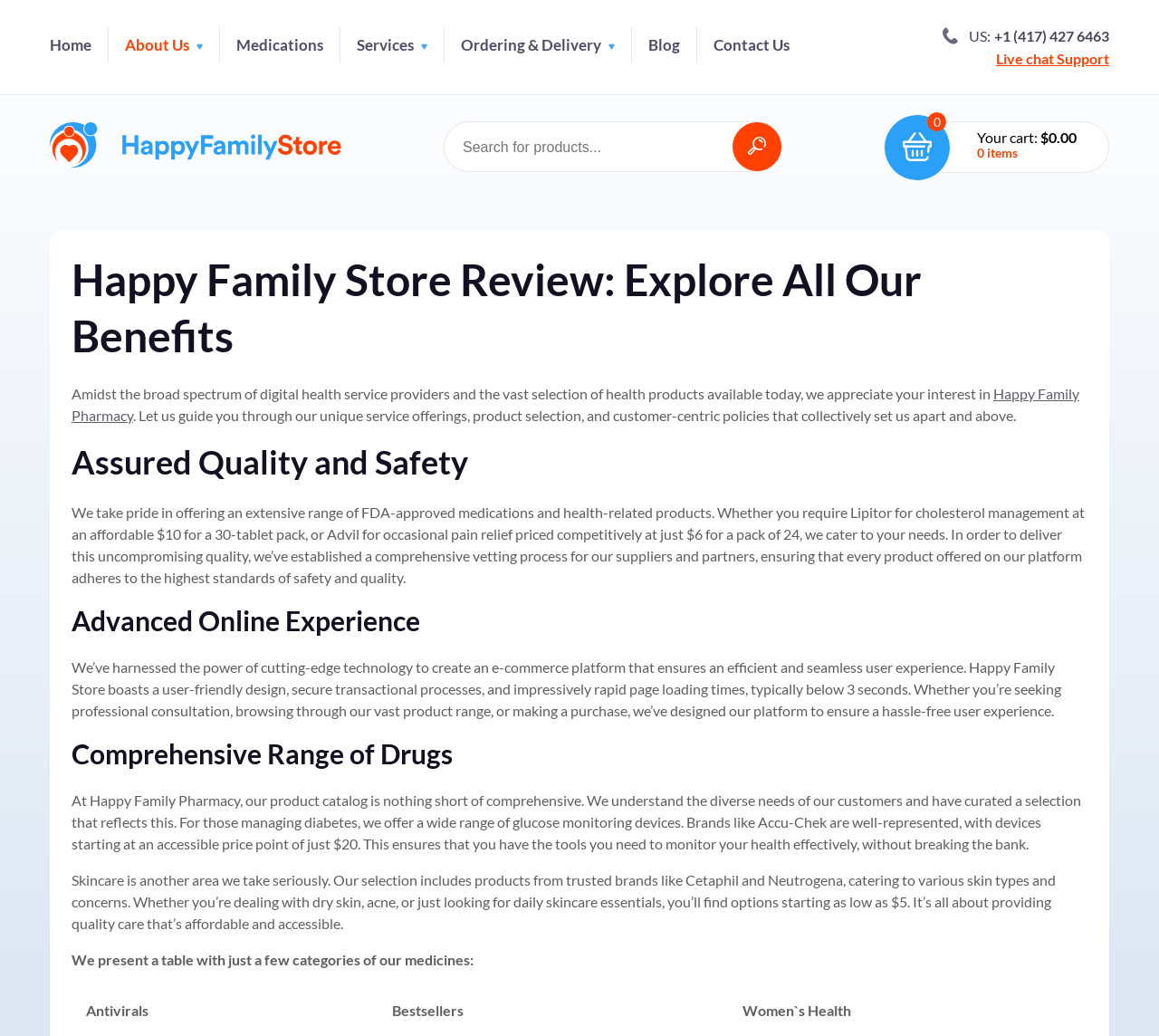Give a one-word or one-phrase response to the question:
What is the phone number for US customers?

+1 (417) 427 6463